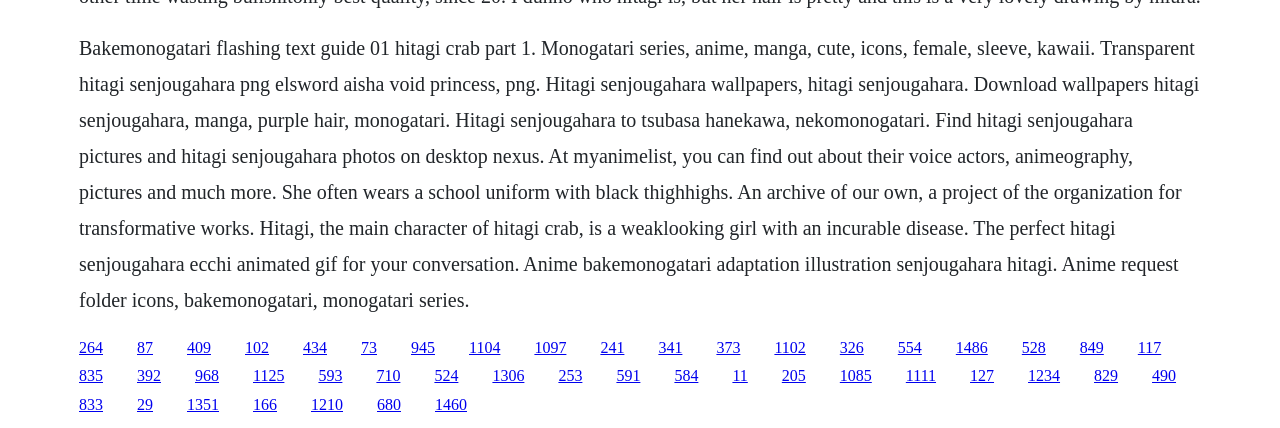Please identify the bounding box coordinates of where to click in order to follow the instruction: "Learn about 'Commitment to safer digital learning with Lenovo and LanSchool'".

None